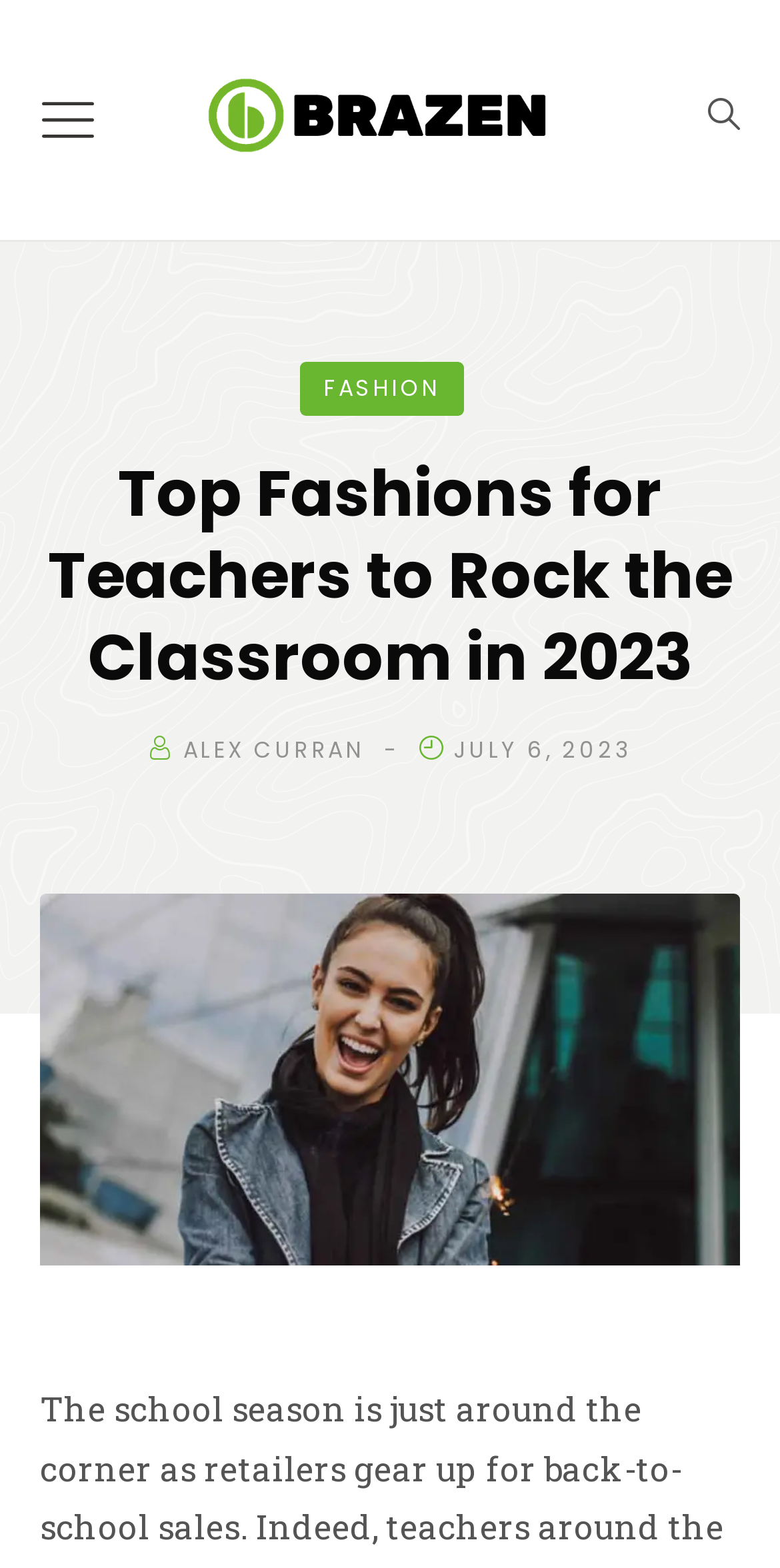Find the bounding box of the web element that fits this description: "FASHION".

[0.384, 0.231, 0.596, 0.265]